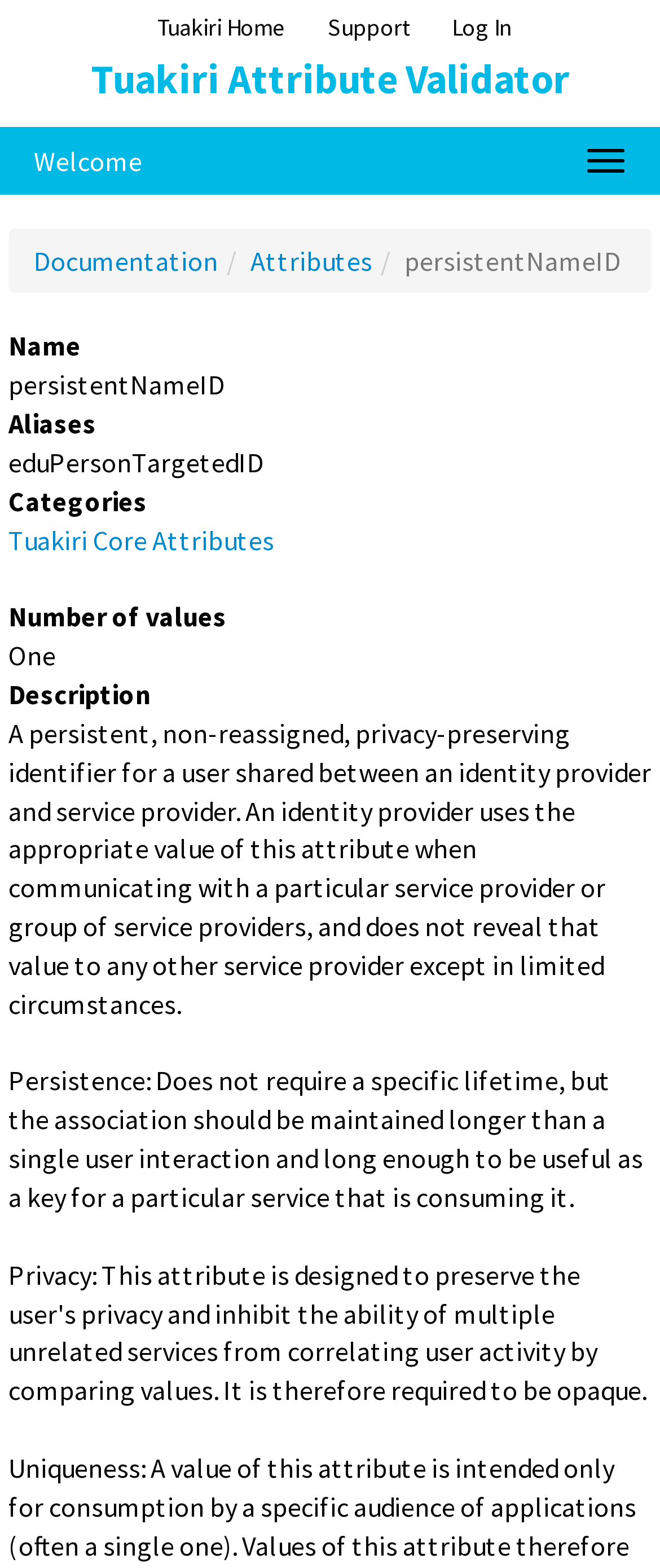Indicate the bounding box coordinates of the element that needs to be clicked to satisfy the following instruction: "View Tuakiri Core Attributes". The coordinates should be four float numbers between 0 and 1, i.e., [left, top, right, bottom].

[0.013, 0.333, 0.415, 0.355]